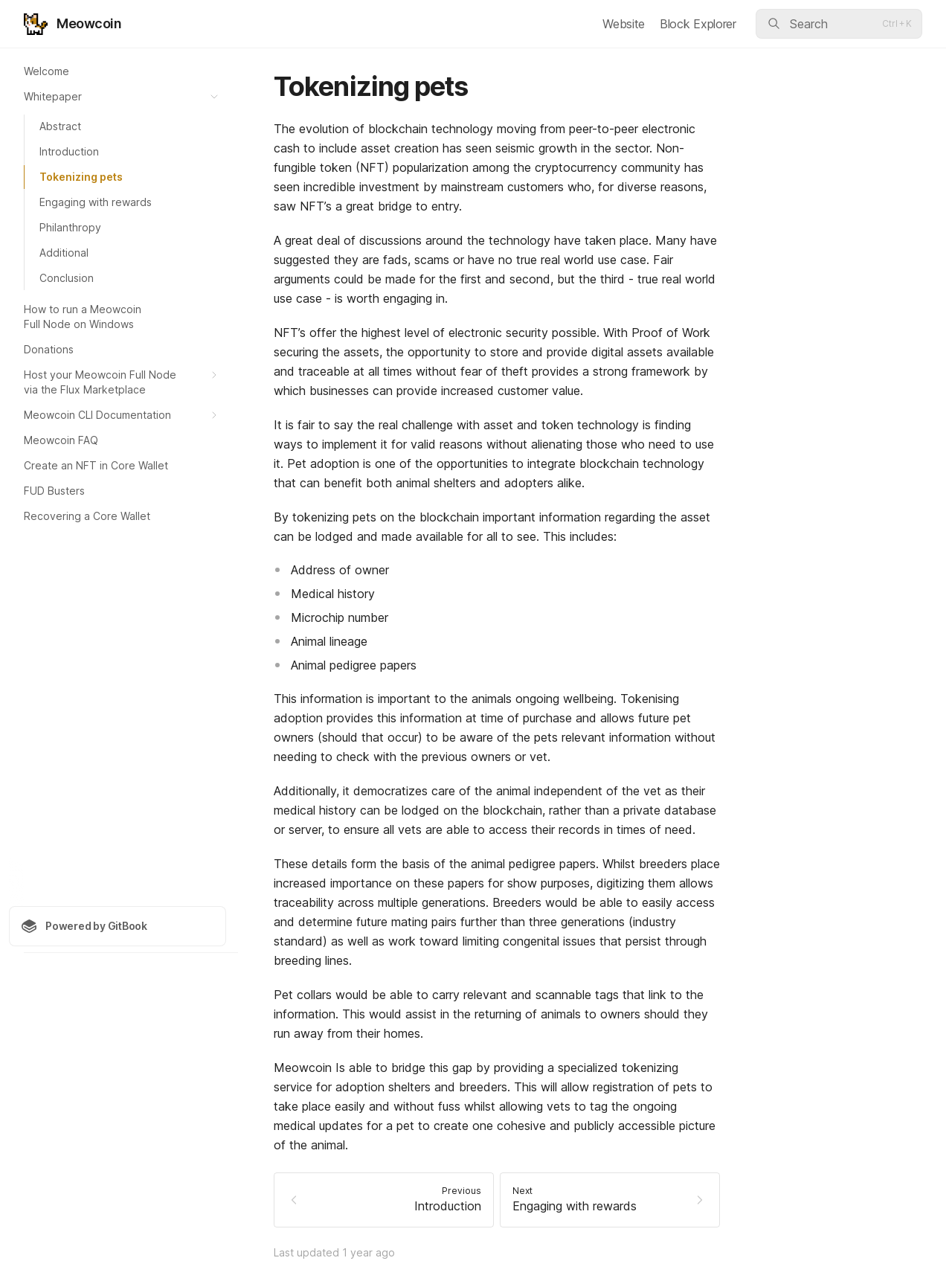What is the purpose of tokenizing pets according to the webpage?
Refer to the image and give a detailed answer to the question.

The webpage explains that tokenizing pets on the blockchain provides the highest level of electronic security possible, allowing for the storage and provision of digital assets available and traceable at all times without fear of theft, and also enables the tracking of medical history, microchip number, animal lineage, and other important information.